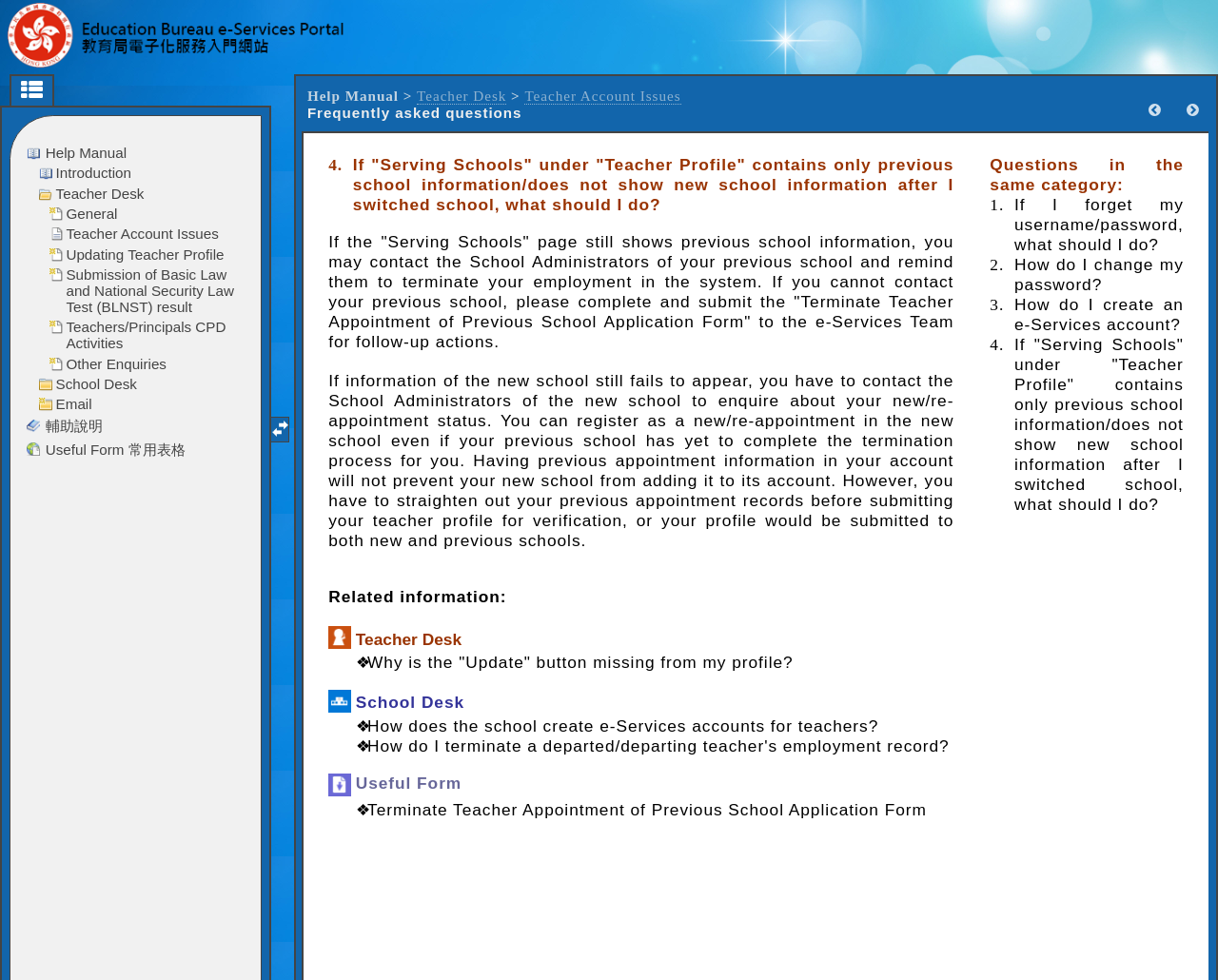Please provide the bounding box coordinate of the region that matches the element description: Teacher Desk. Coordinates should be in the format (top-left x, top-left y, bottom-right x, bottom-right y) and all values should be between 0 and 1.

[0.342, 0.089, 0.416, 0.107]